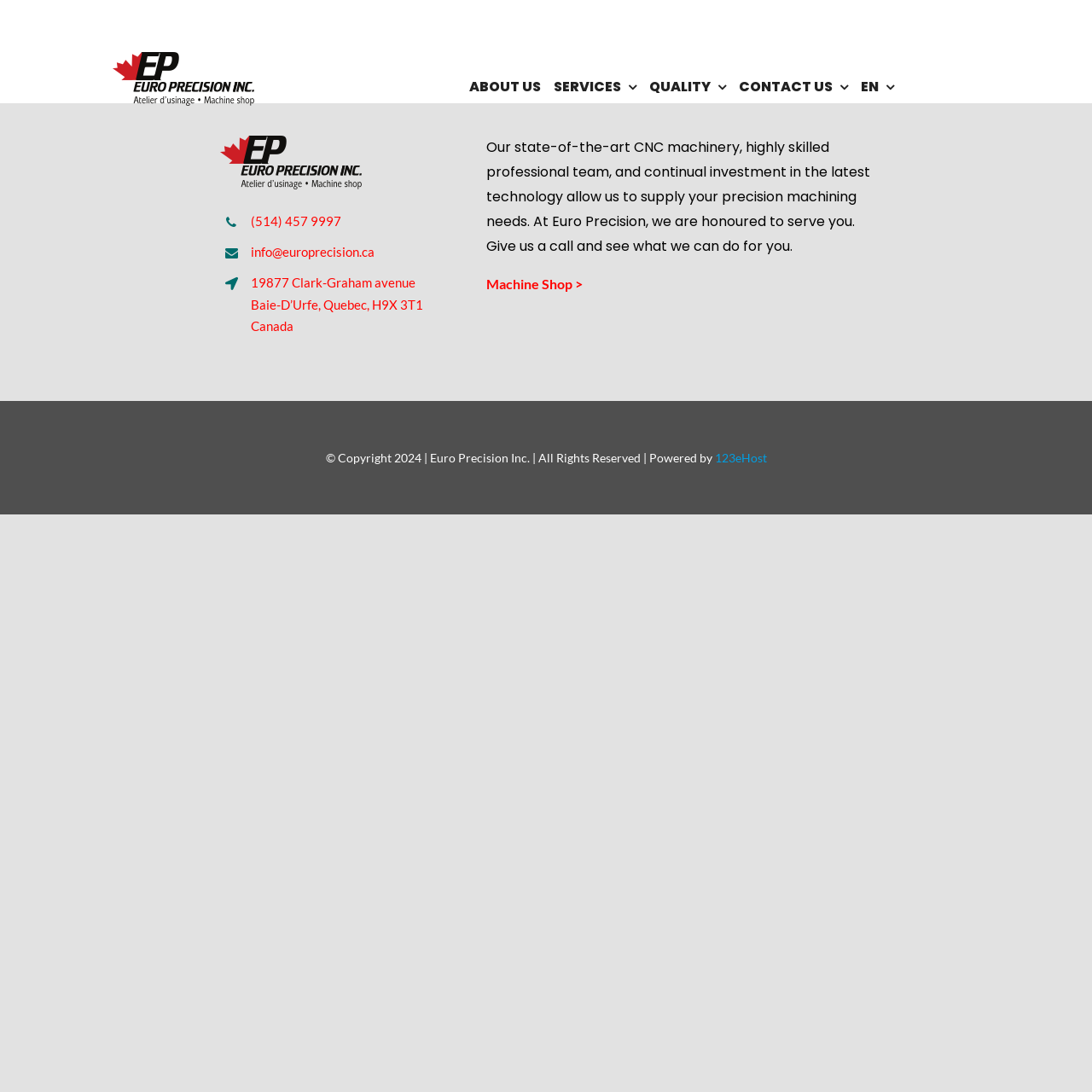Determine the bounding box coordinates of the clickable region to carry out the instruction: "Call (514) 457 9997".

[0.23, 0.196, 0.313, 0.21]